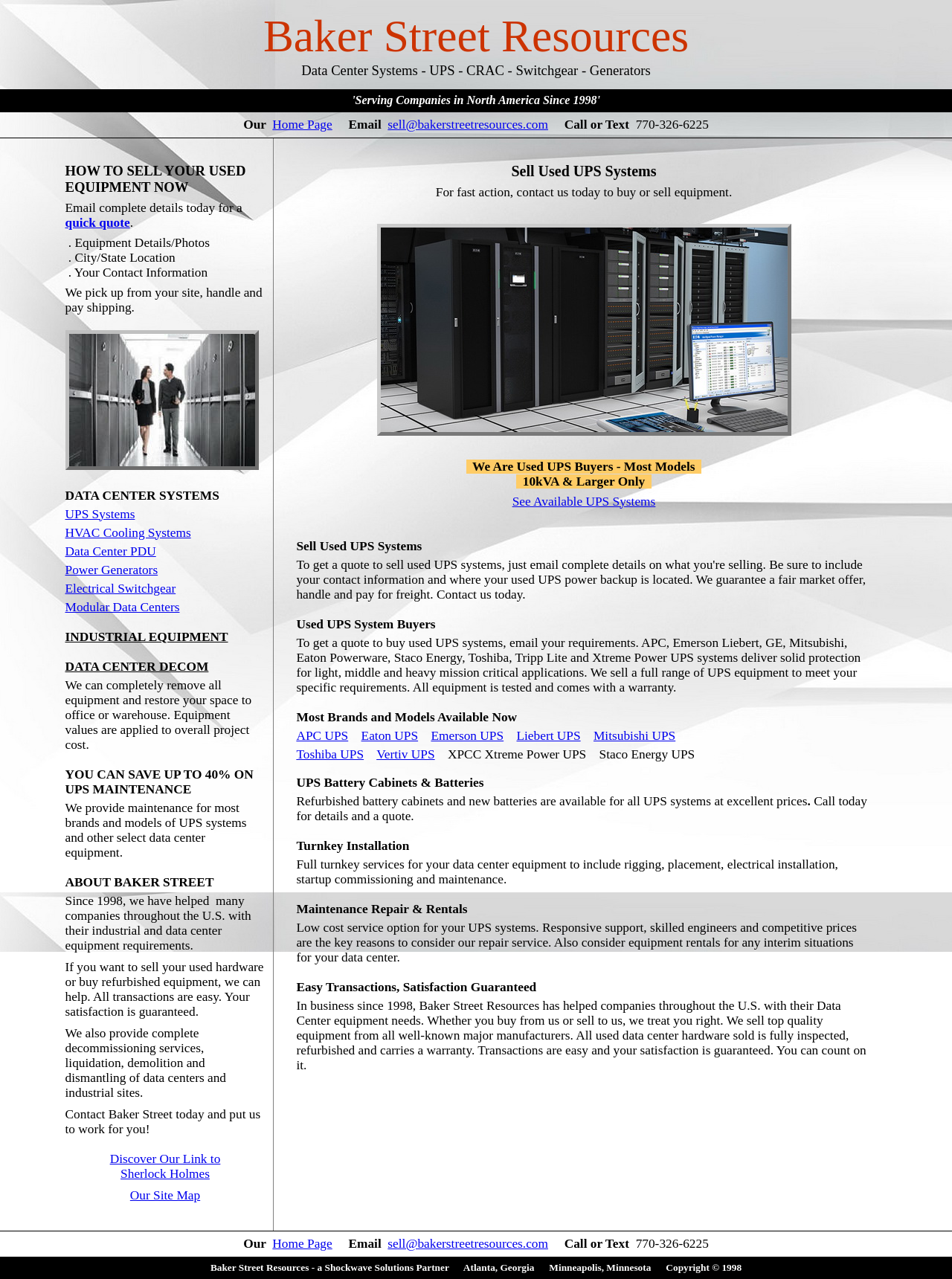Locate the bounding box coordinates of the clickable part needed for the task: "Contact us today".

[0.068, 0.223, 0.276, 0.246]